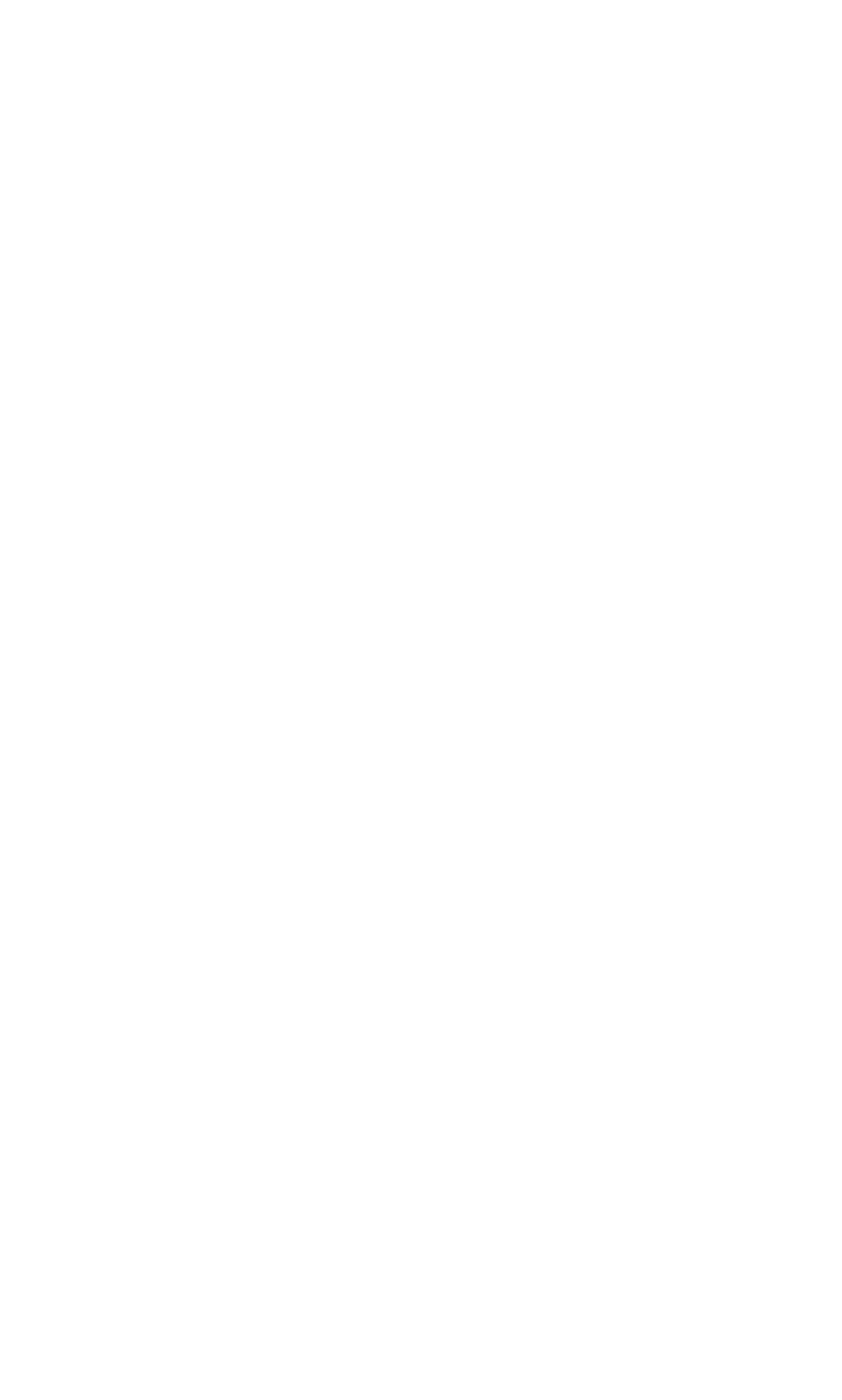Please locate the bounding box coordinates of the element's region that needs to be clicked to follow the instruction: "view Hiring for Attitude article". The bounding box coordinates should be provided as four float numbers between 0 and 1, i.e., [left, top, right, bottom].

[0.151, 0.296, 0.785, 0.372]